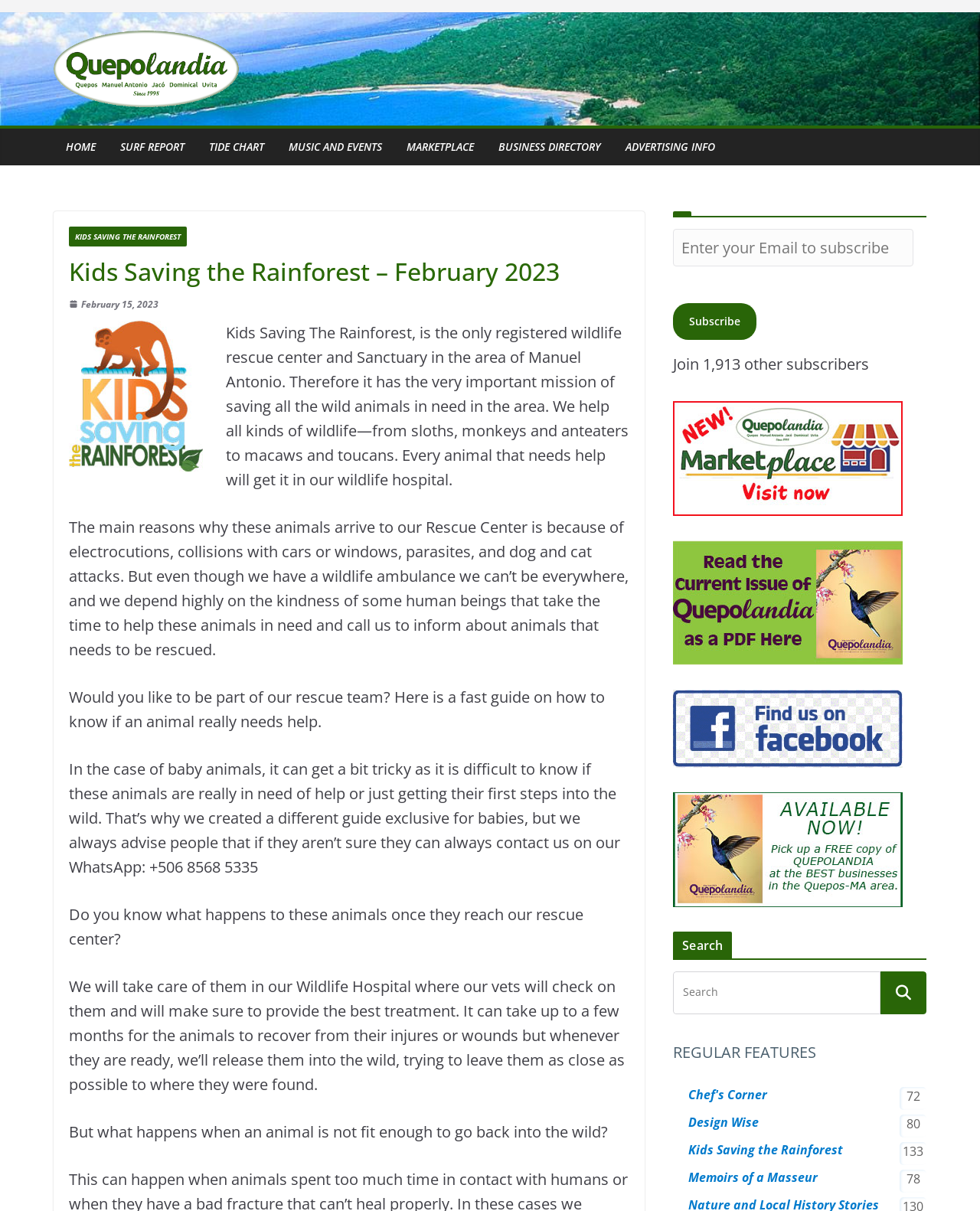Find the bounding box coordinates for the area that must be clicked to perform this action: "Read about 'Kids Saving the Rainforest'".

[0.07, 0.187, 0.191, 0.204]